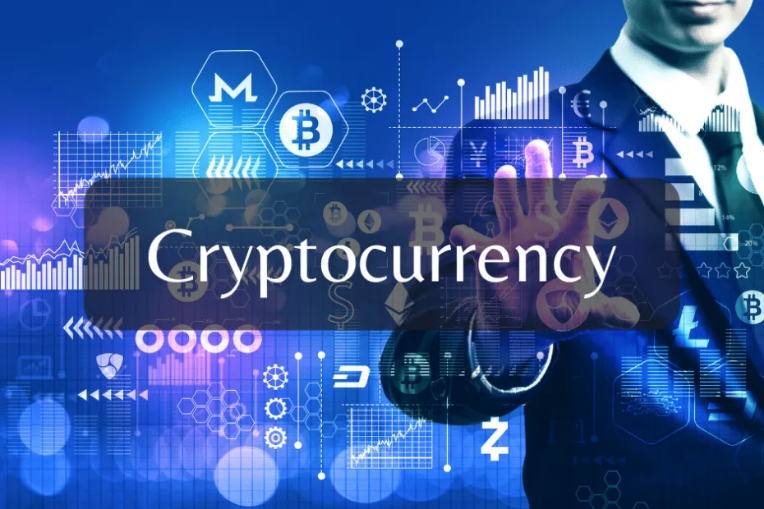Utilize the information from the image to answer the question in detail:
What is the profession of the person in the image?

The caption describes the person as a 'business professional in a suit', suggesting that they are likely an executive or someone working in a corporate environment.